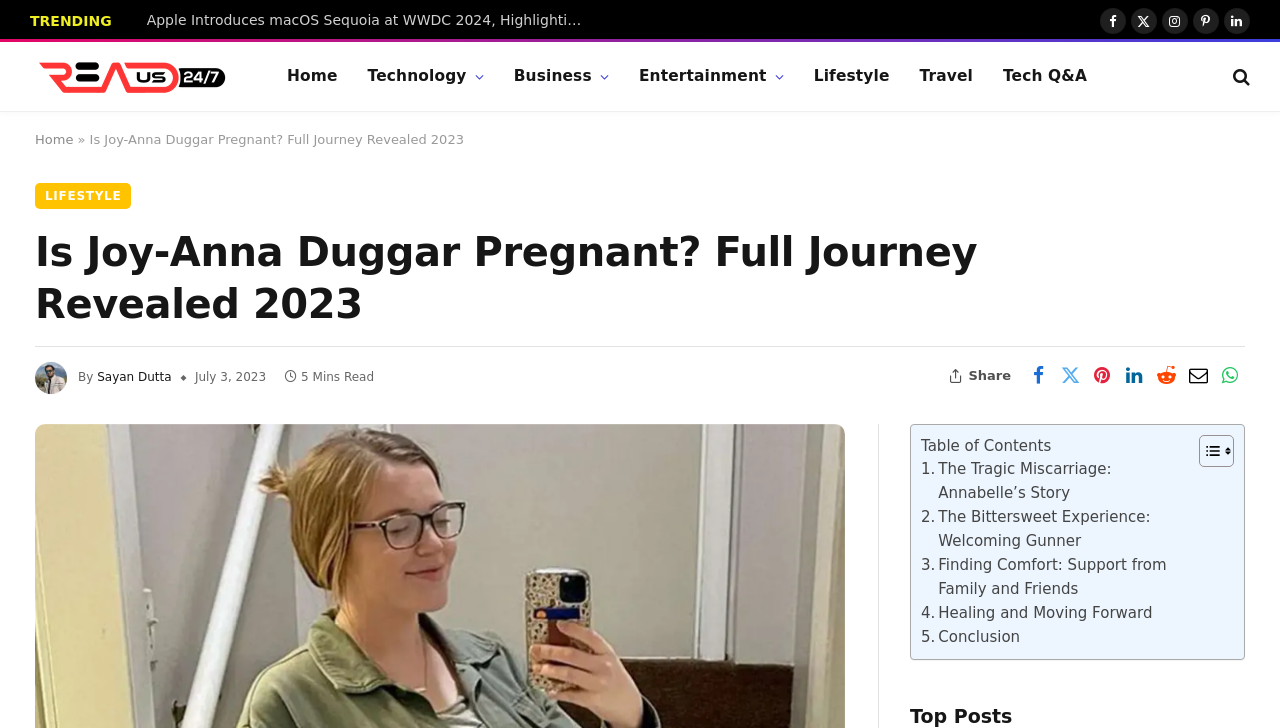Locate the bounding box of the UI element described by: "The Bittersweet Experience: Welcoming Gunner" in the given webpage screenshot.

[0.72, 0.694, 0.929, 0.76]